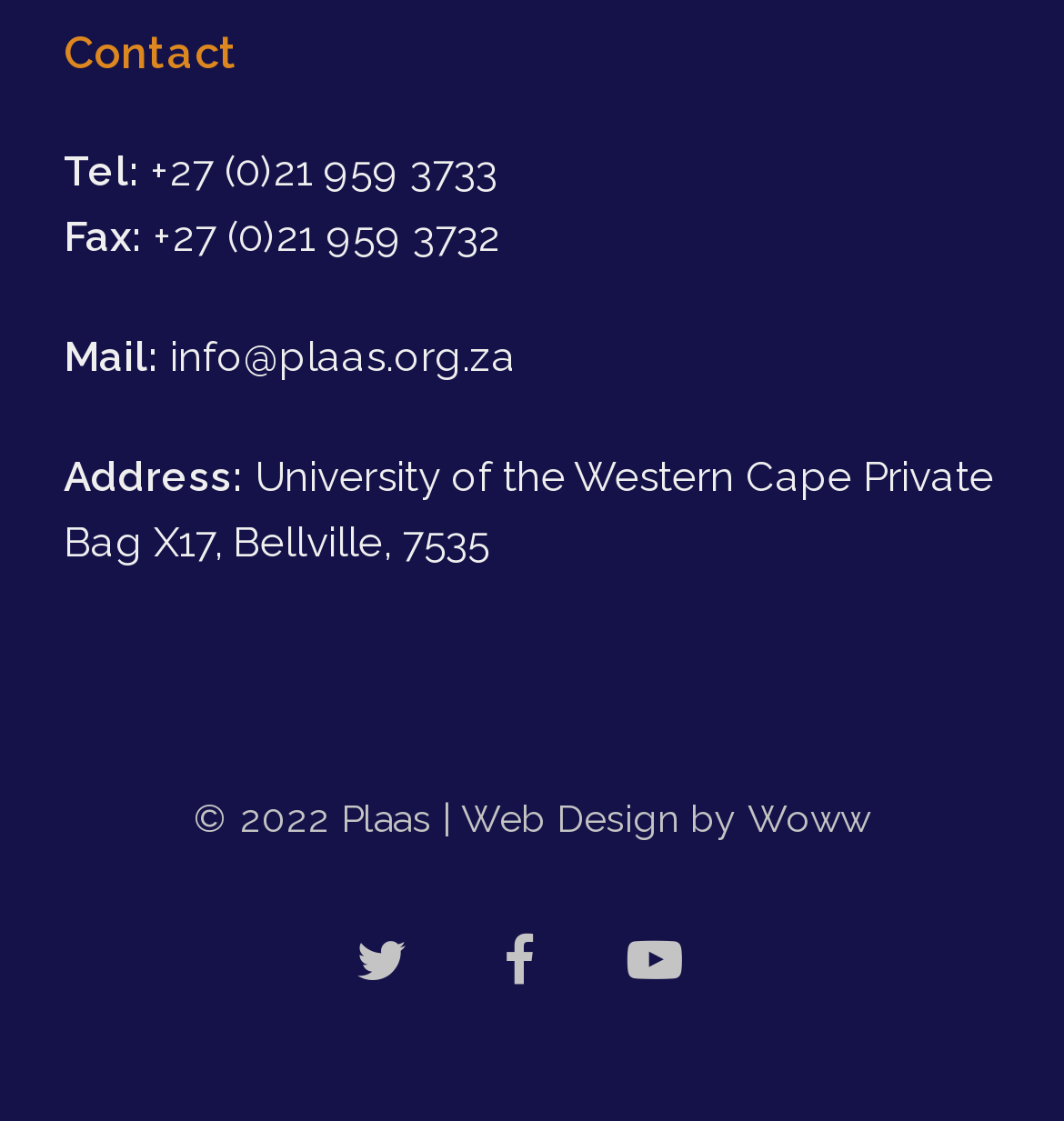Determine the bounding box of the UI element mentioned here: "facebook". The coordinates must be in the format [left, top, right, bottom] with values ranging from 0 to 1.

[0.449, 0.816, 0.526, 0.889]